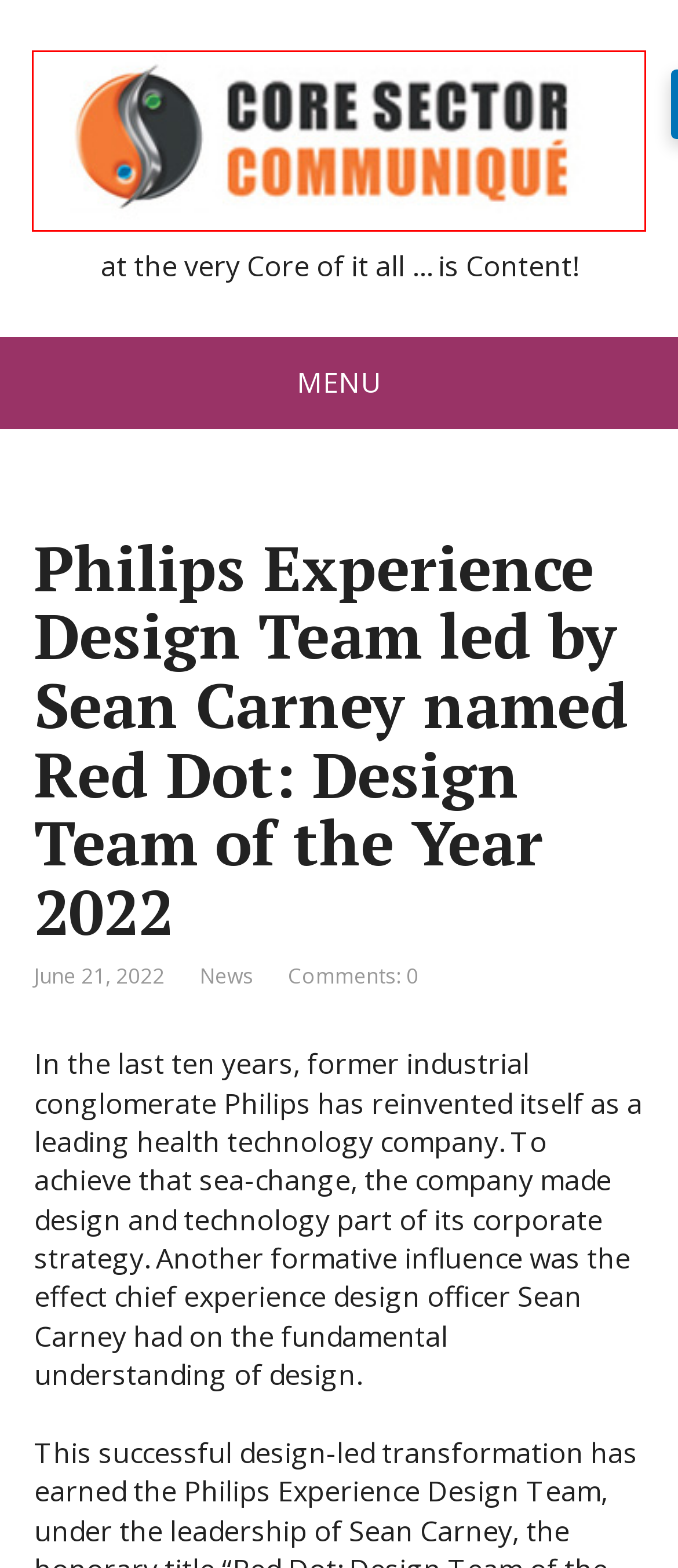Look at the given screenshot of a webpage with a red rectangle bounding box around a UI element. Pick the description that best matches the new webpage after clicking the element highlighted. The descriptions are:
A. Core Sector Communique - at the very Core of it all ... is Content!
B. Philips Archives - Core Sector Communique
C. VK | 登录
D. News Archives - Core Sector Communique
E. Plugins and responsive templates for WordPress
F. Experience Design Team Archives - Core Sector Communique
G. Sean Carney Archives - Core Sector Communique
H. Red Dot Archives - Core Sector Communique

A